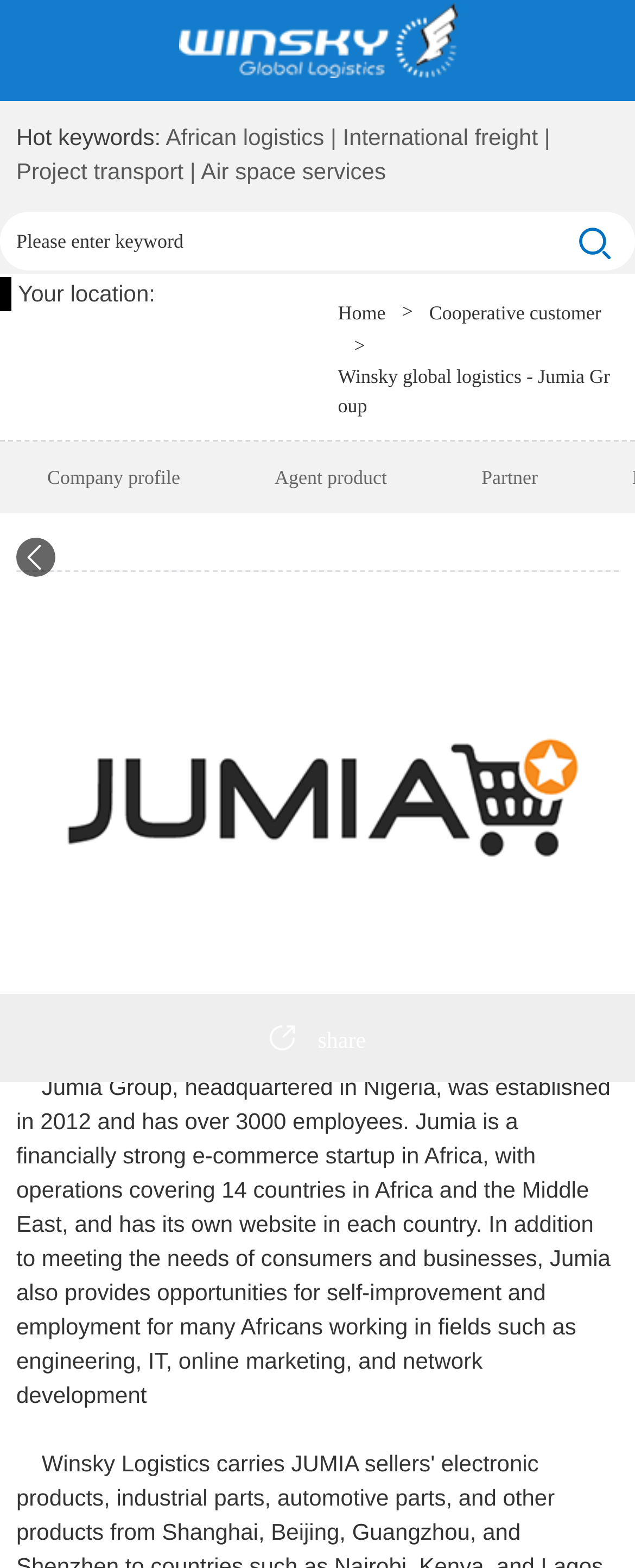Specify the bounding box coordinates of the region I need to click to perform the following instruction: "Go to Home page". The coordinates must be four float numbers in the range of 0 to 1, i.e., [left, top, right, bottom].

[0.532, 0.19, 0.607, 0.209]